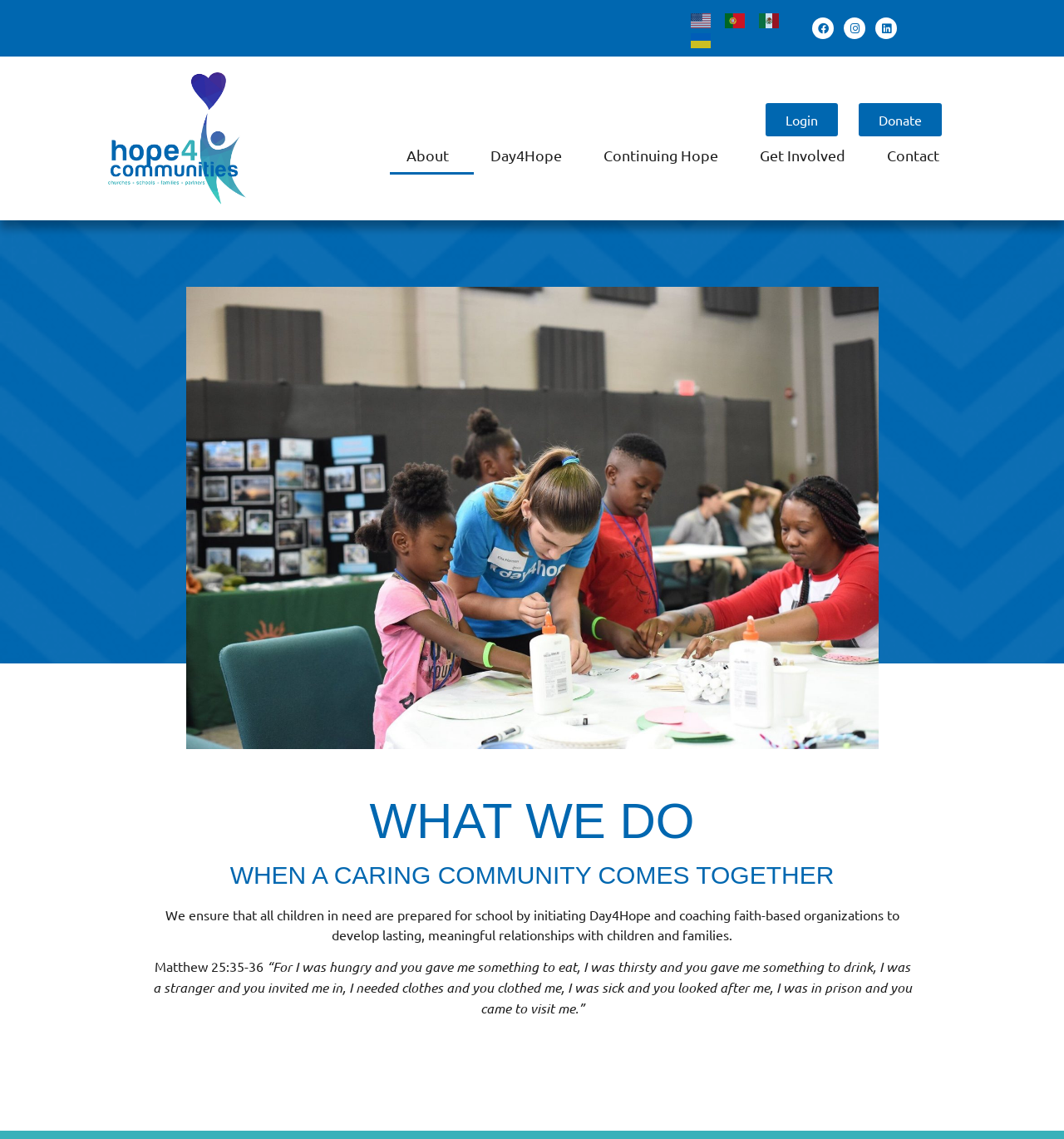Select the bounding box coordinates of the element I need to click to carry out the following instruction: "Login to the website".

[0.72, 0.09, 0.787, 0.119]